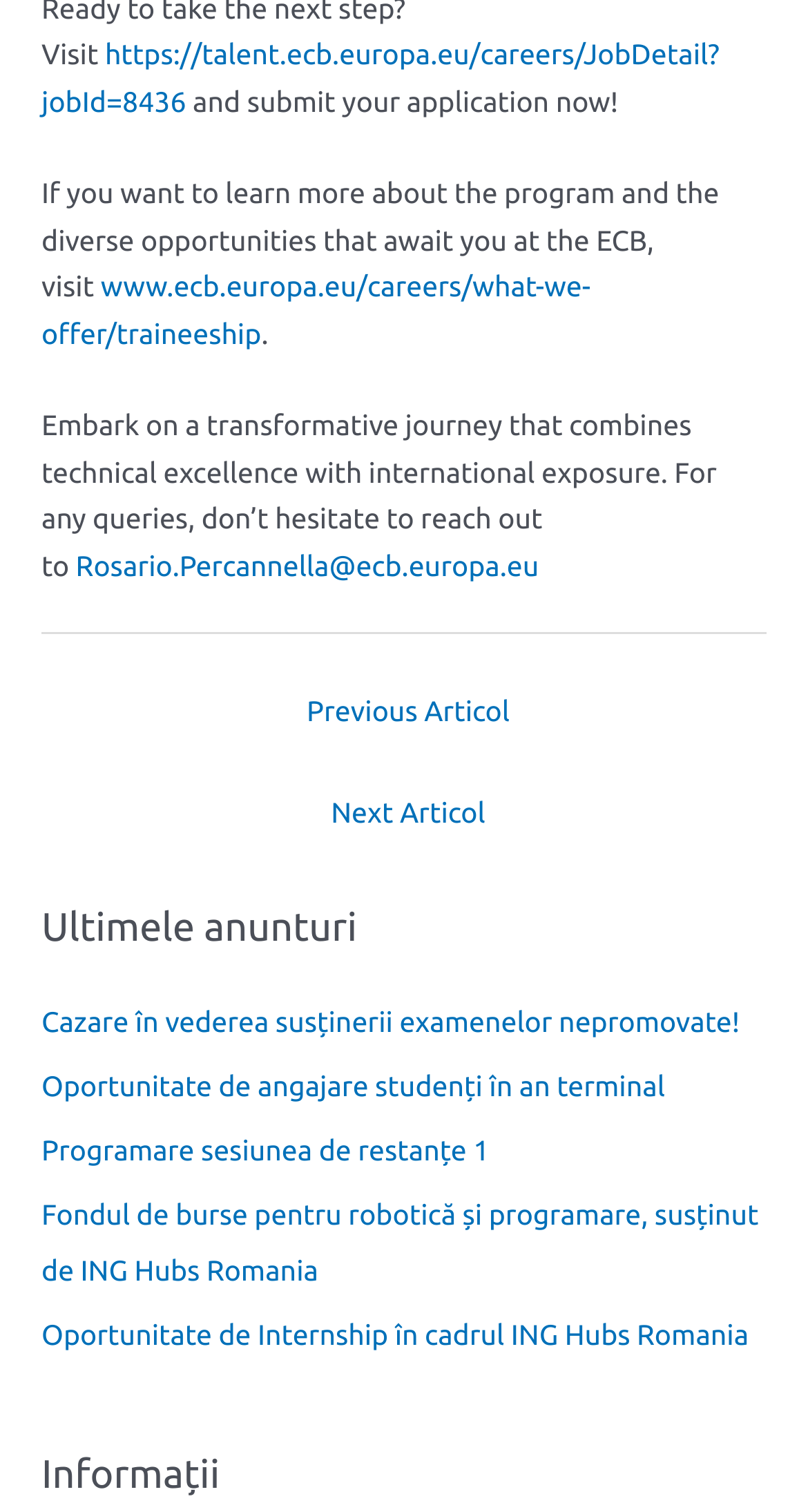Select the bounding box coordinates of the element I need to click to carry out the following instruction: "Learn more about the traineeship program".

[0.051, 0.178, 0.731, 0.231]